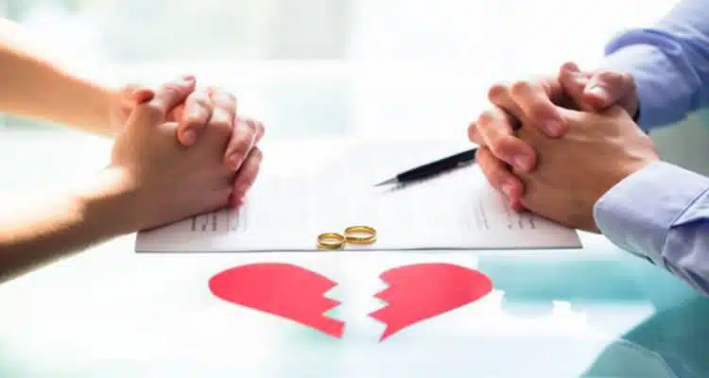What do the two wedding rings symbolize?
Based on the image, answer the question with as much detail as possible.

The two wedding rings are positioned above a broken heart symbol, and they symbolize the commitment that once was, which is now being broken or ended, implying that the rings represent the commitment of the couple in their marriage.